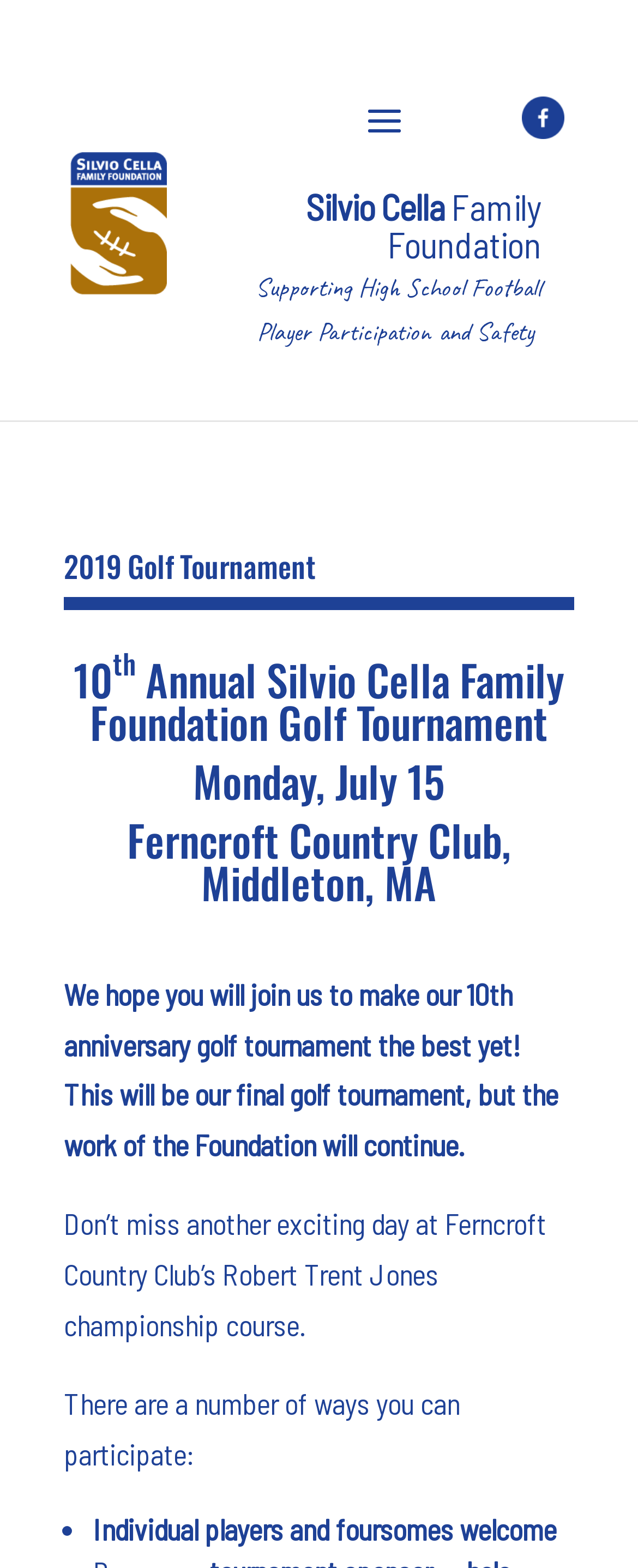Where is the golf tournament being held?
Could you answer the question in a detailed manner, providing as much information as possible?

The location of the golf tournament can be found in the heading 'Ferncroft Country Club, Middleton, MA' which is located below the '2019 Golf Tournament' heading.